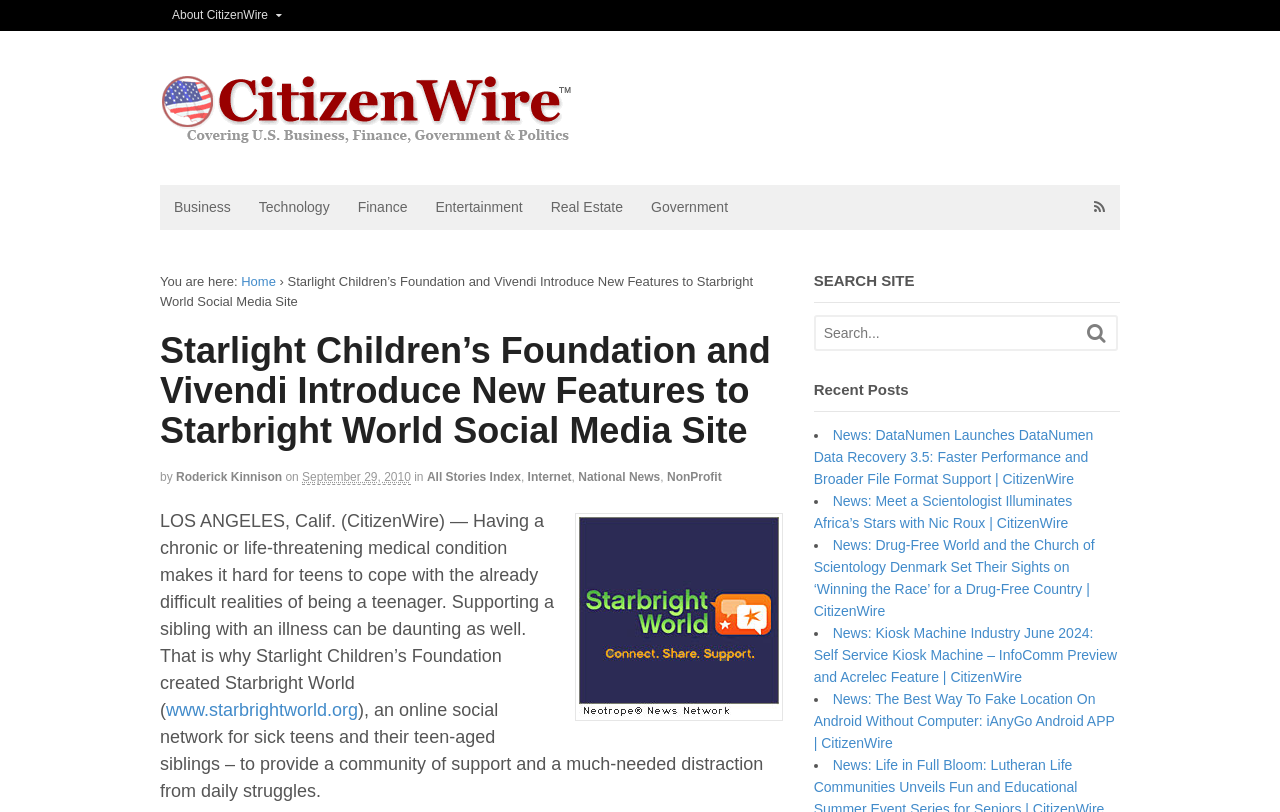What can be searched on the webpage?
Using the information presented in the image, please offer a detailed response to the question.

The search function on the webpage can be inferred from the text 'SEARCH SITE' which is located on the right side of the webpage, and the search box below it which allows users to search the site.